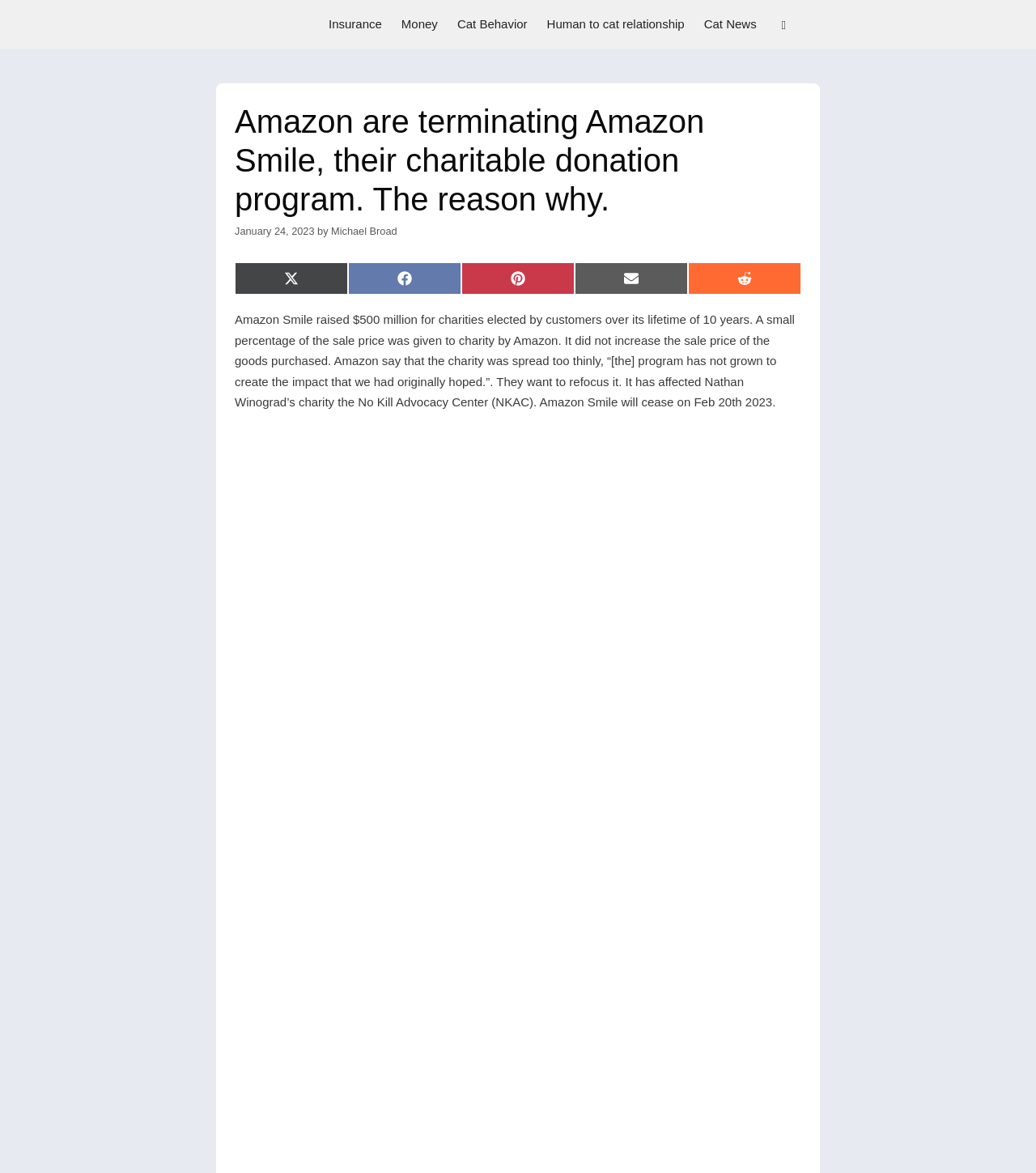From the details in the image, provide a thorough response to the question: How much money did Amazon Smile raise for charities?

I found the answer by reading the article content, which states that 'Amazon Smile raised $500 million for charities elected by customers over its lifetime of 10 years'.